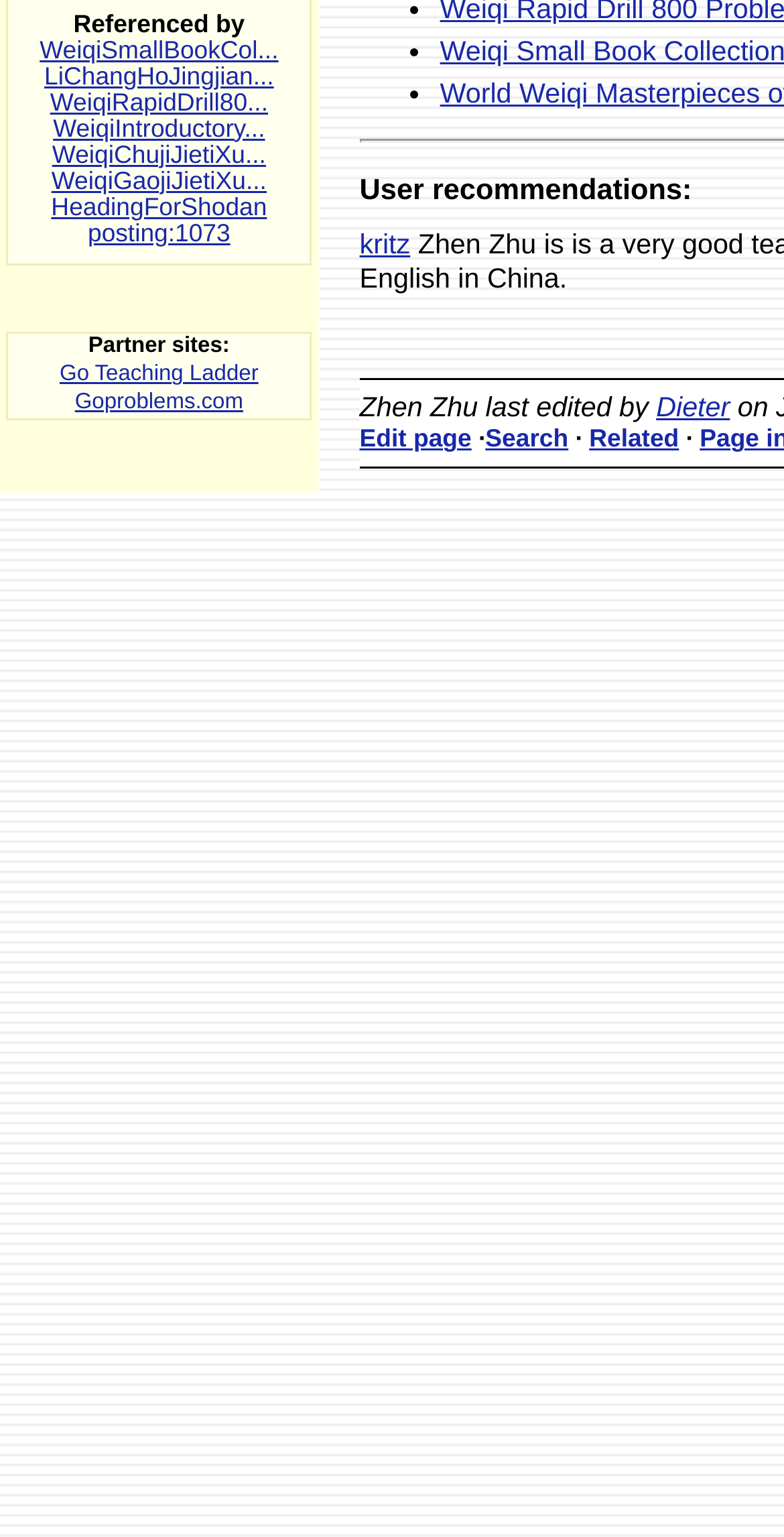From the webpage screenshot, predict the bounding box coordinates (top-left x, top-left y, bottom-right x, bottom-right y) for the UI element described here: parent_node: |docs

None